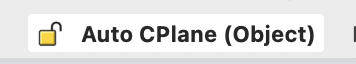What is hinted at for improvement in the interface design?
Refer to the image and give a detailed response to the question.

The use of a lock icon for the Auto CPlane feature, which is not consistent with similar functions, hints at a possible area for improvement in the interface design, specifically the need for more intuitive indicators for functionality.